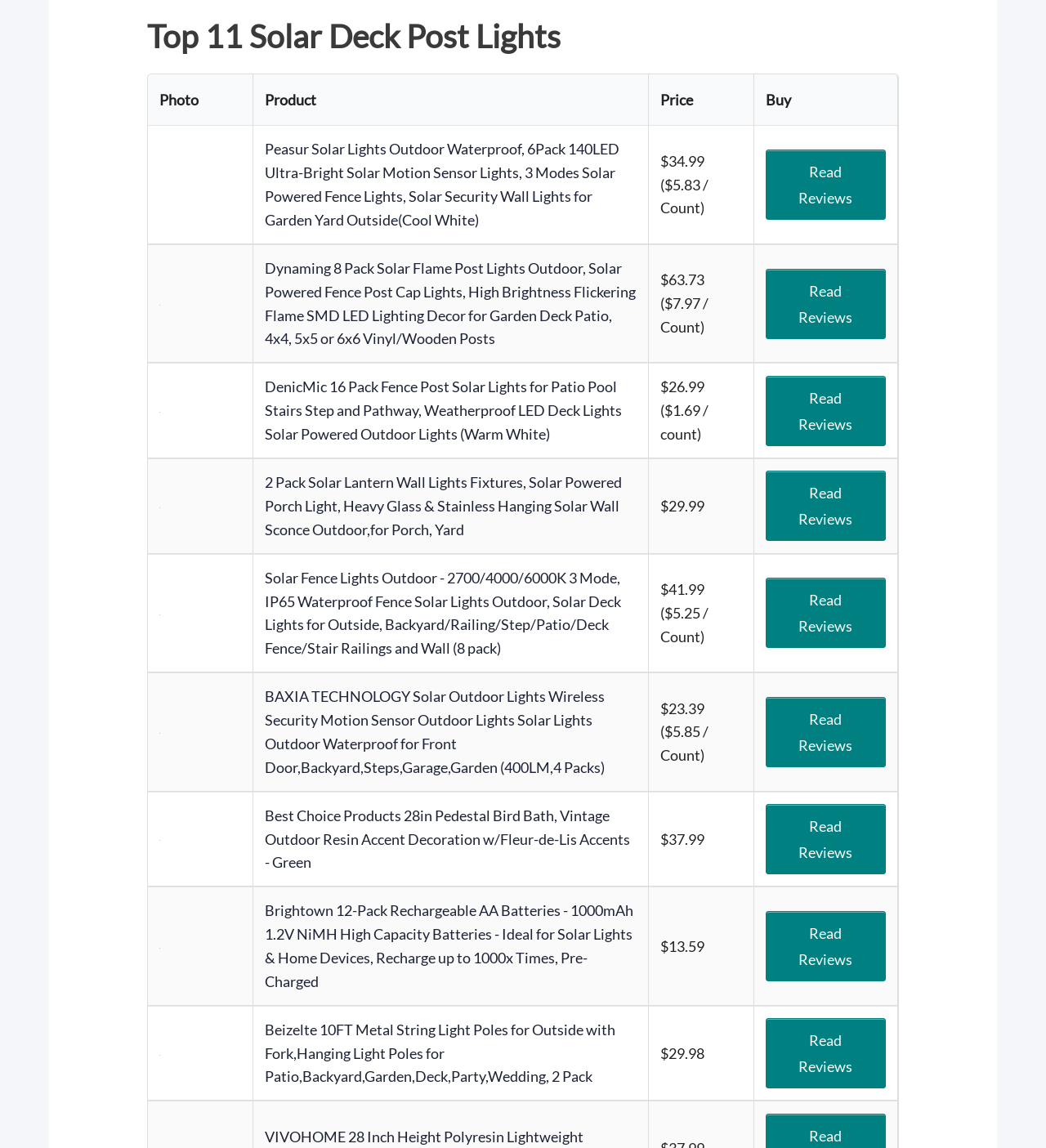Please specify the coordinates of the bounding box for the element that should be clicked to carry out this instruction: "Read reviews of Solar Fence Lights Outdoor". The coordinates must be four float numbers between 0 and 1, formatted as [left, top, right, bottom].

[0.726, 0.482, 0.859, 0.586]